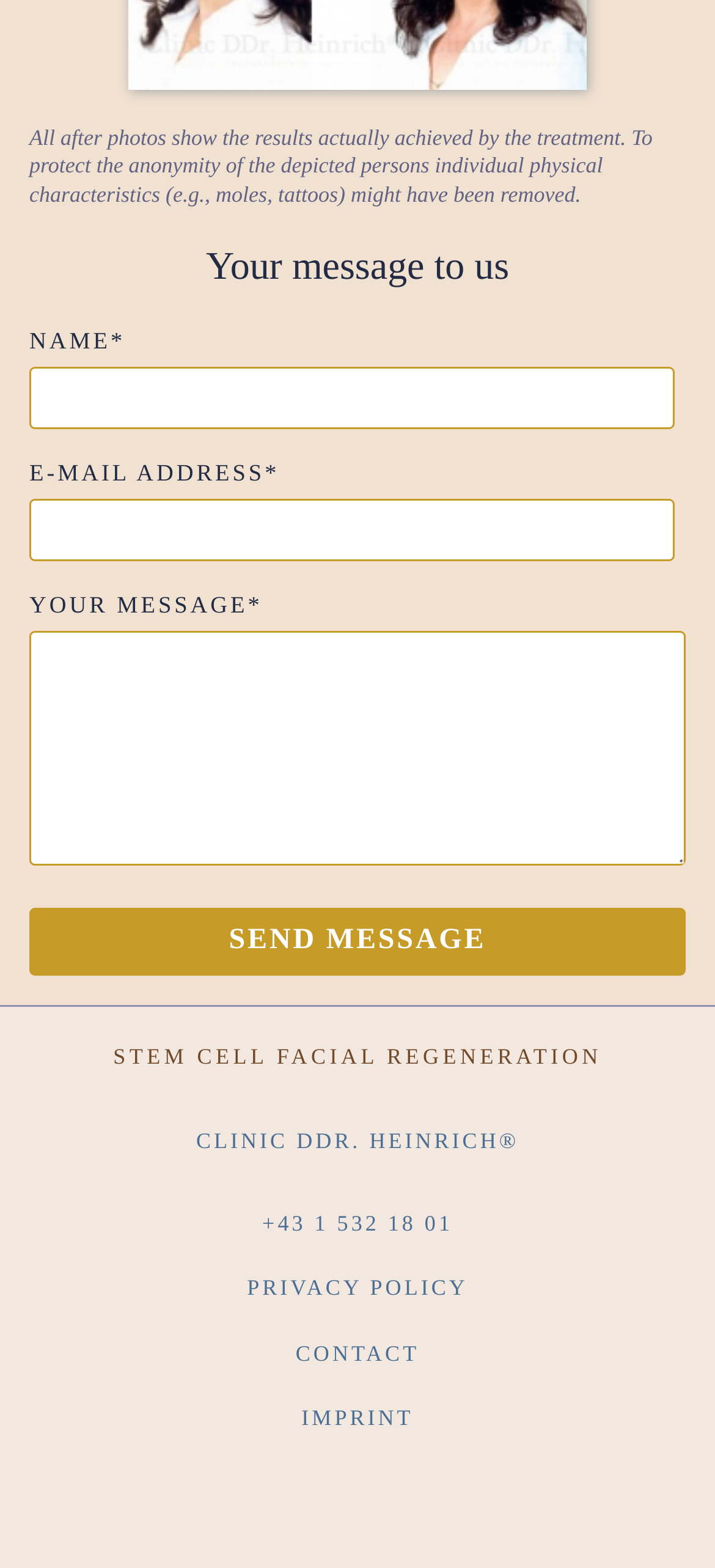Please respond to the question using a single word or phrase:
What is the purpose of the contact form?

To send a message